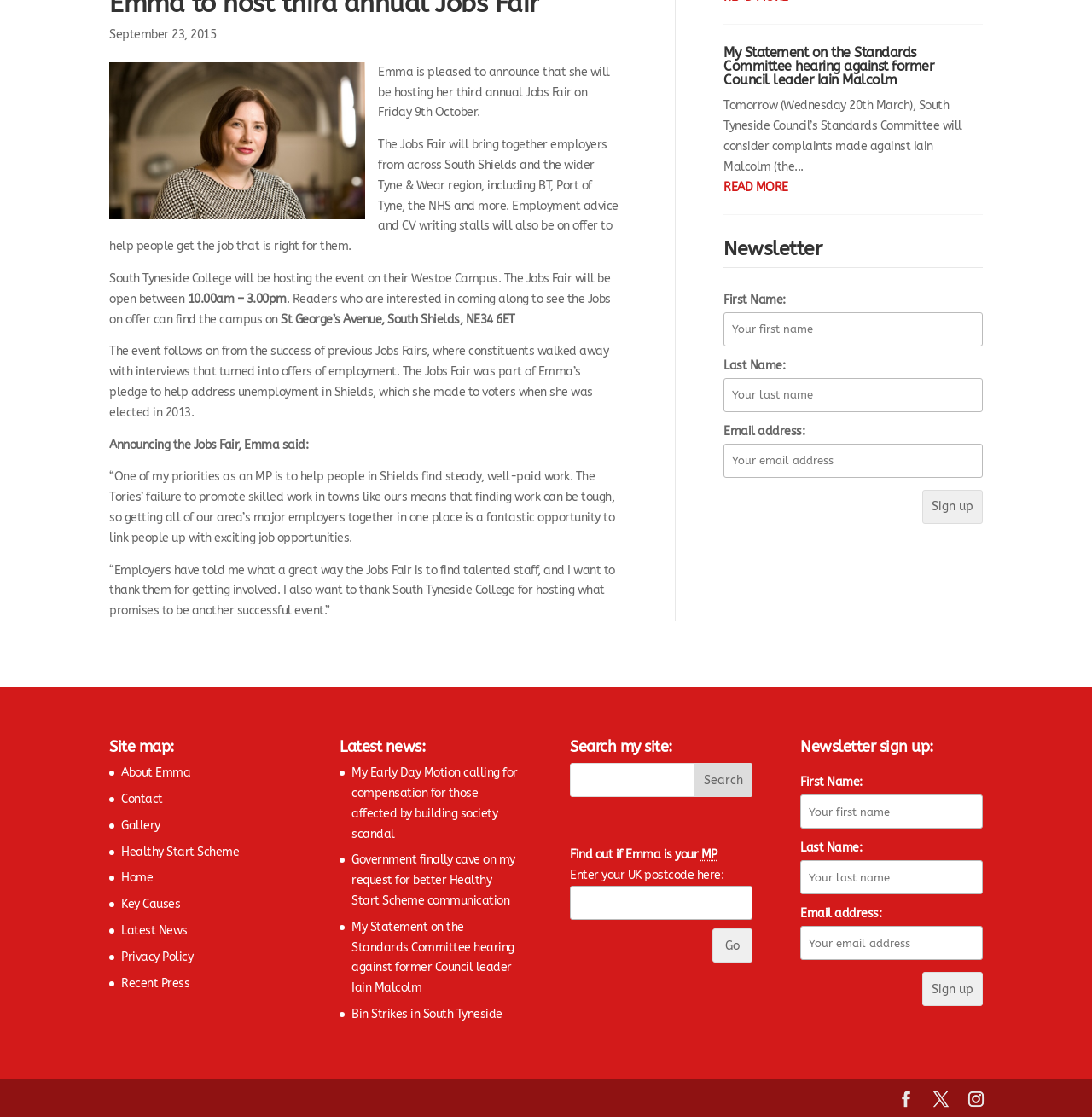Please locate the UI element described by "Healthy Start Scheme" and provide its bounding box coordinates.

[0.111, 0.756, 0.219, 0.769]